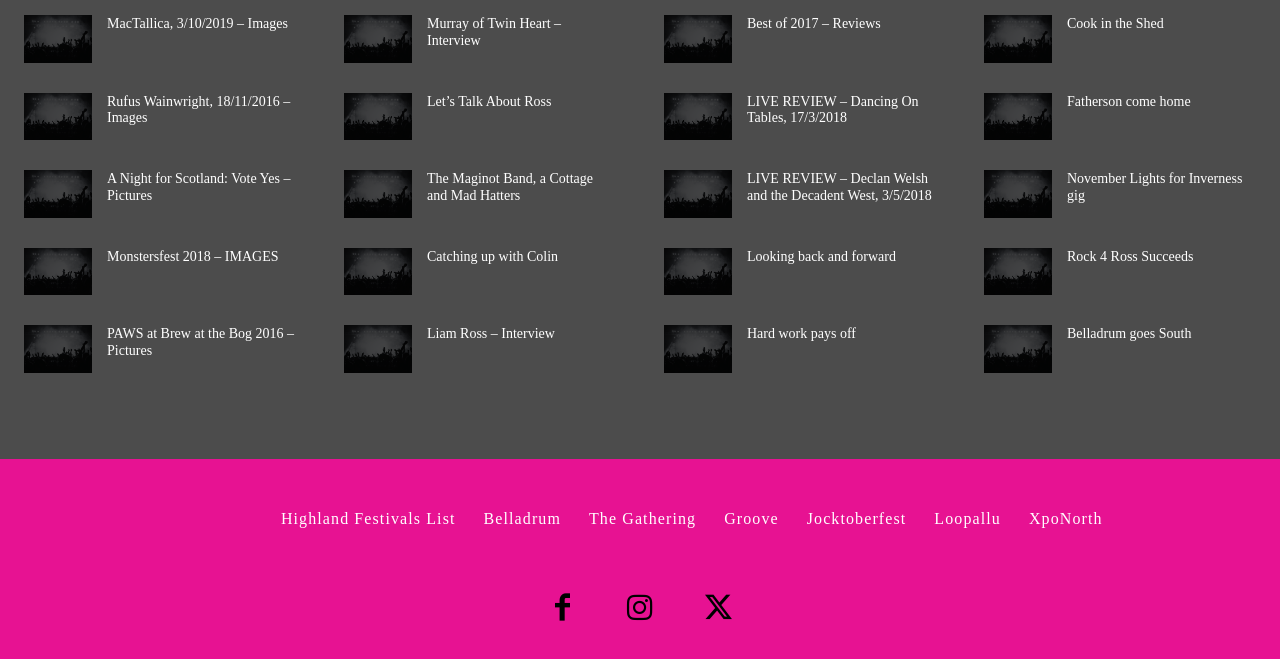Determine the bounding box coordinates of the clickable area required to perform the following instruction: "Explore Belladrum". The coordinates should be represented as four float numbers between 0 and 1: [left, top, right, bottom].

[0.367, 0.751, 0.449, 0.824]